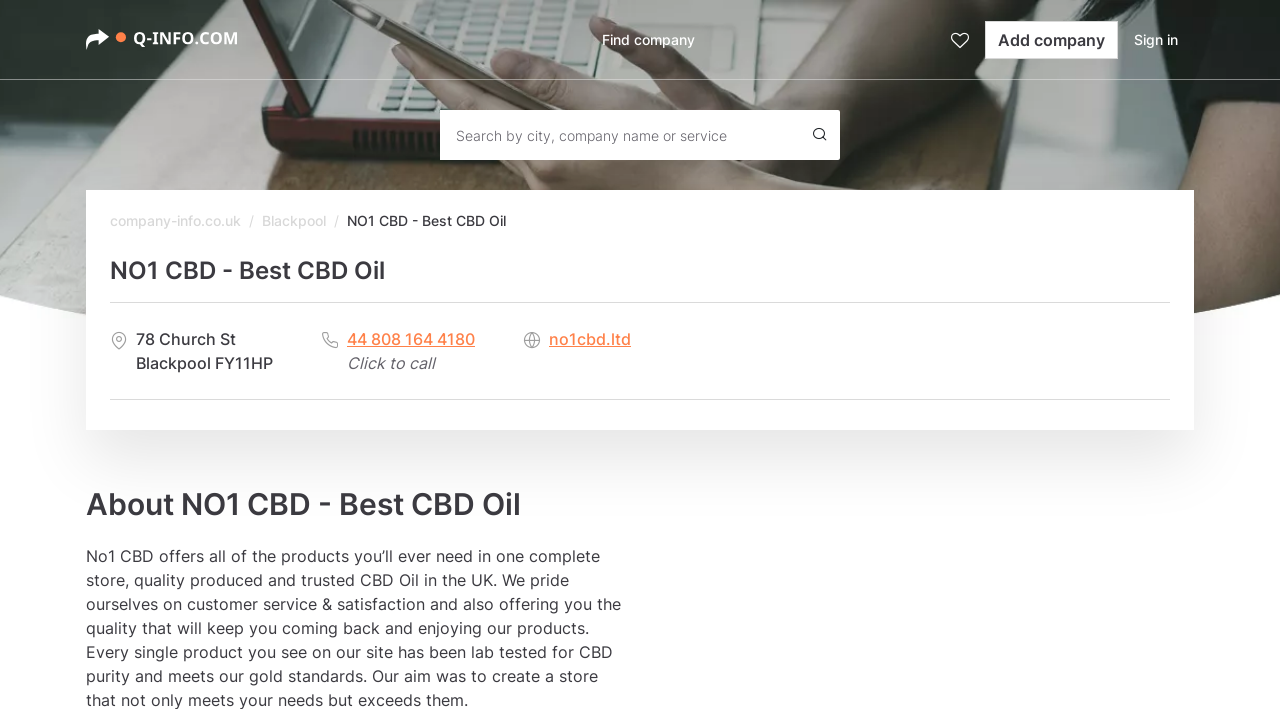What is the address of the company?
Carefully examine the image and provide a detailed answer to the question.

The address of the company can be found in the static texts '78 Church St' and 'Blackpool FY11HP' which are located below the company name.